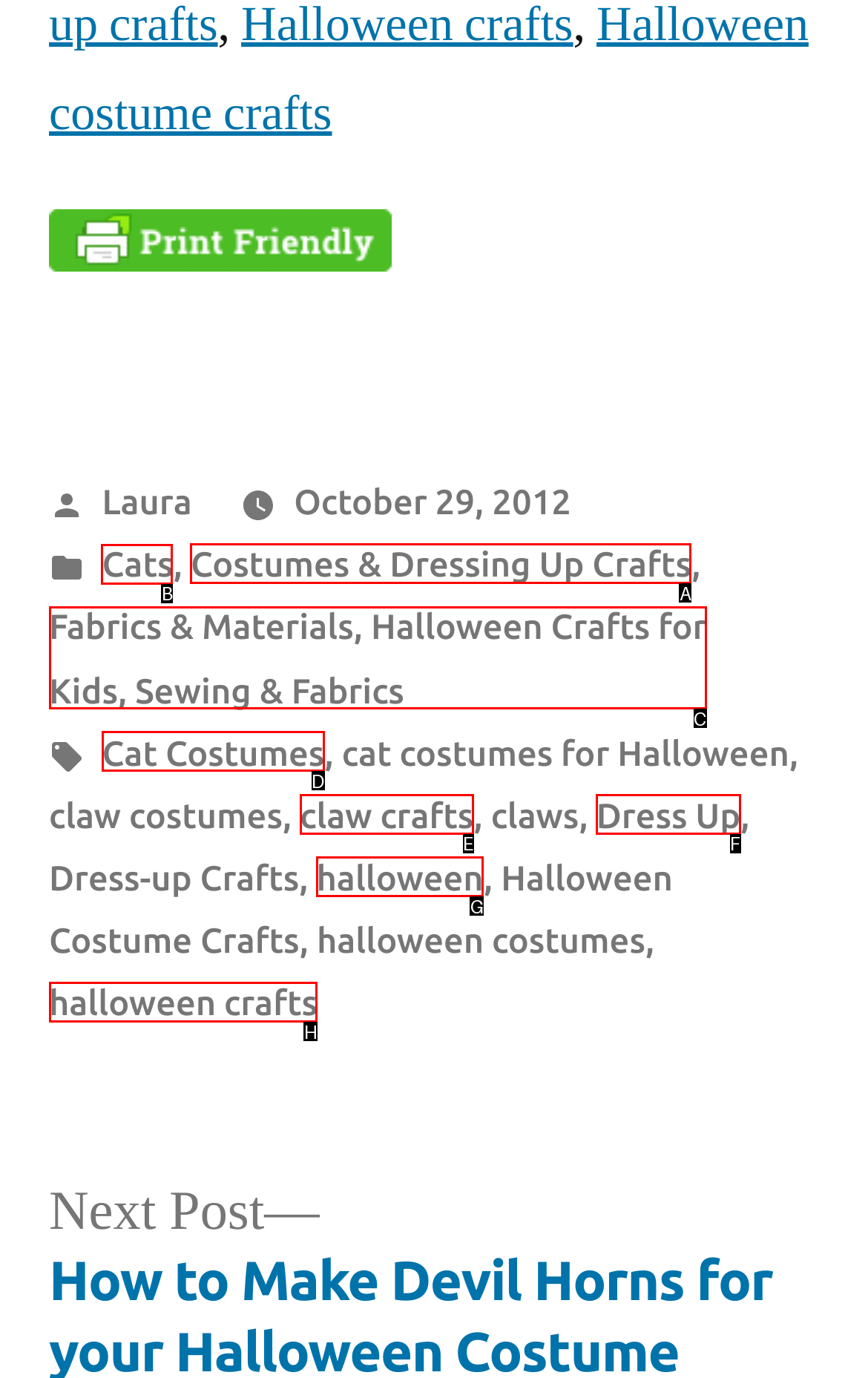Choose the letter of the option you need to click to View posts in 'Cats' category. Answer with the letter only.

B